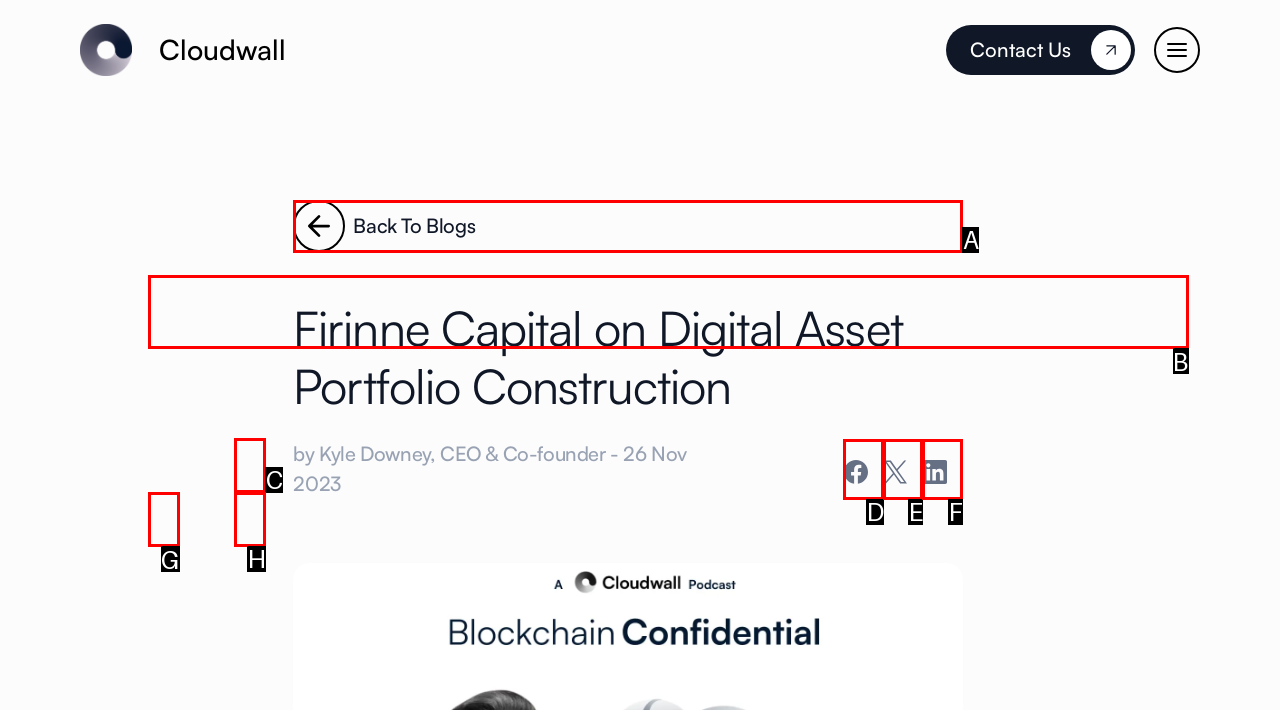What option should you select to complete this task: View the News page? Indicate your answer by providing the letter only.

G